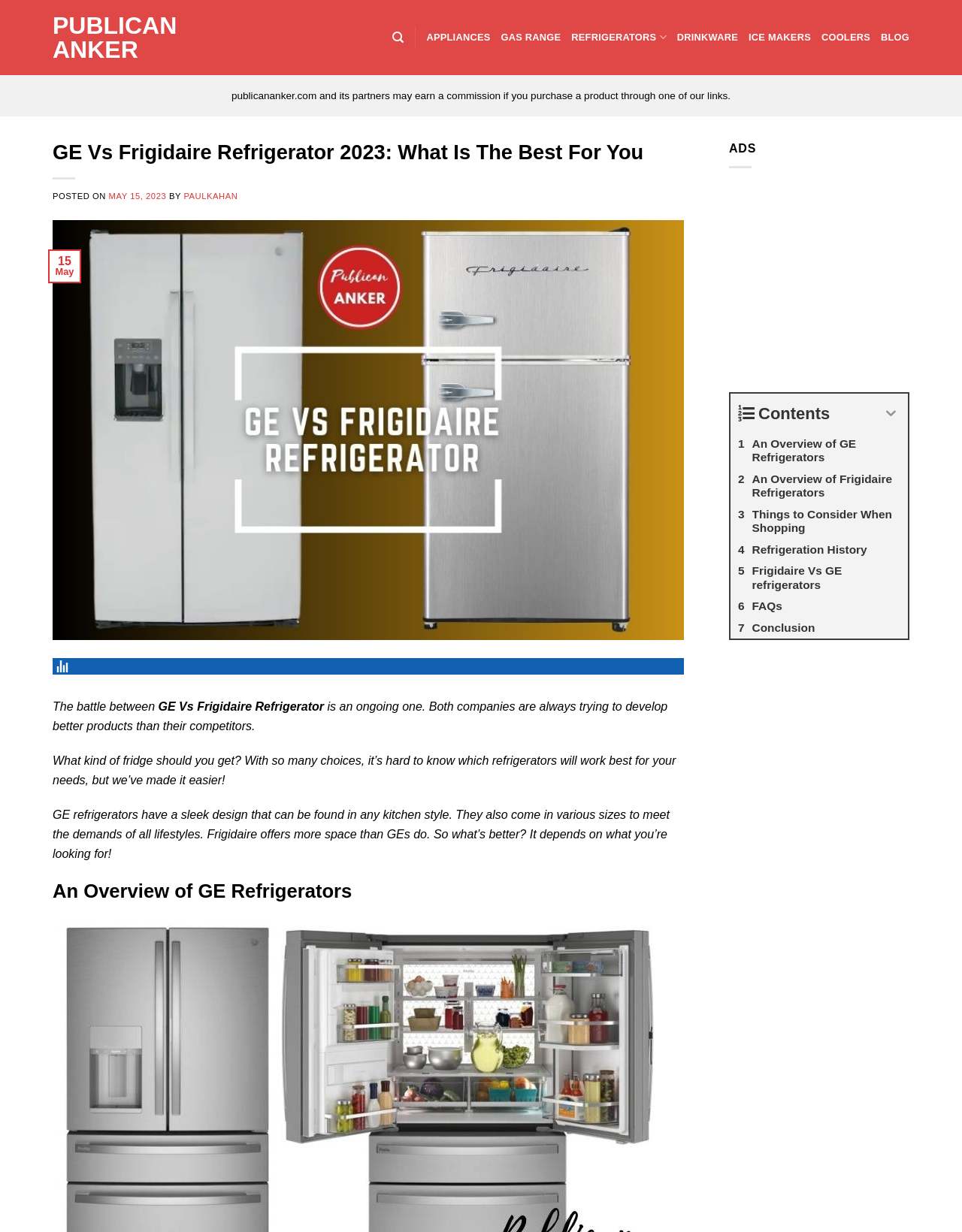How many links are in the top navigation menu?
Using the information from the image, answer the question thoroughly.

The top navigation menu contains 8 links, which are 'APPLIANCES', 'GAS RANGE', 'REFRIGERATORS', 'DRINKWARE', 'ICE MAKERS', 'COOLERS', 'BLOG', and 'Search'.